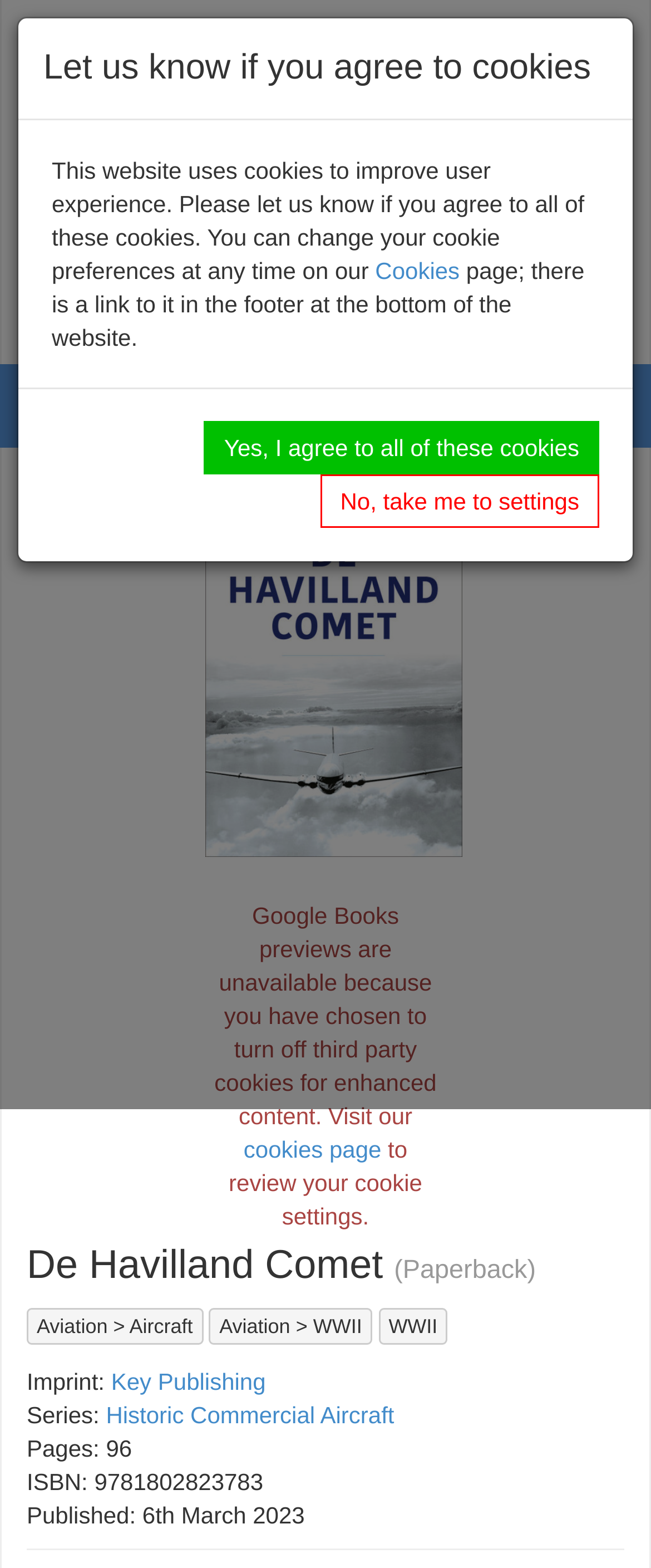Please specify the bounding box coordinates of the clickable region necessary for completing the following instruction: "Toggle navigation". The coordinates must consist of four float numbers between 0 and 1, i.e., [left, top, right, bottom].

[0.849, 0.24, 0.962, 0.277]